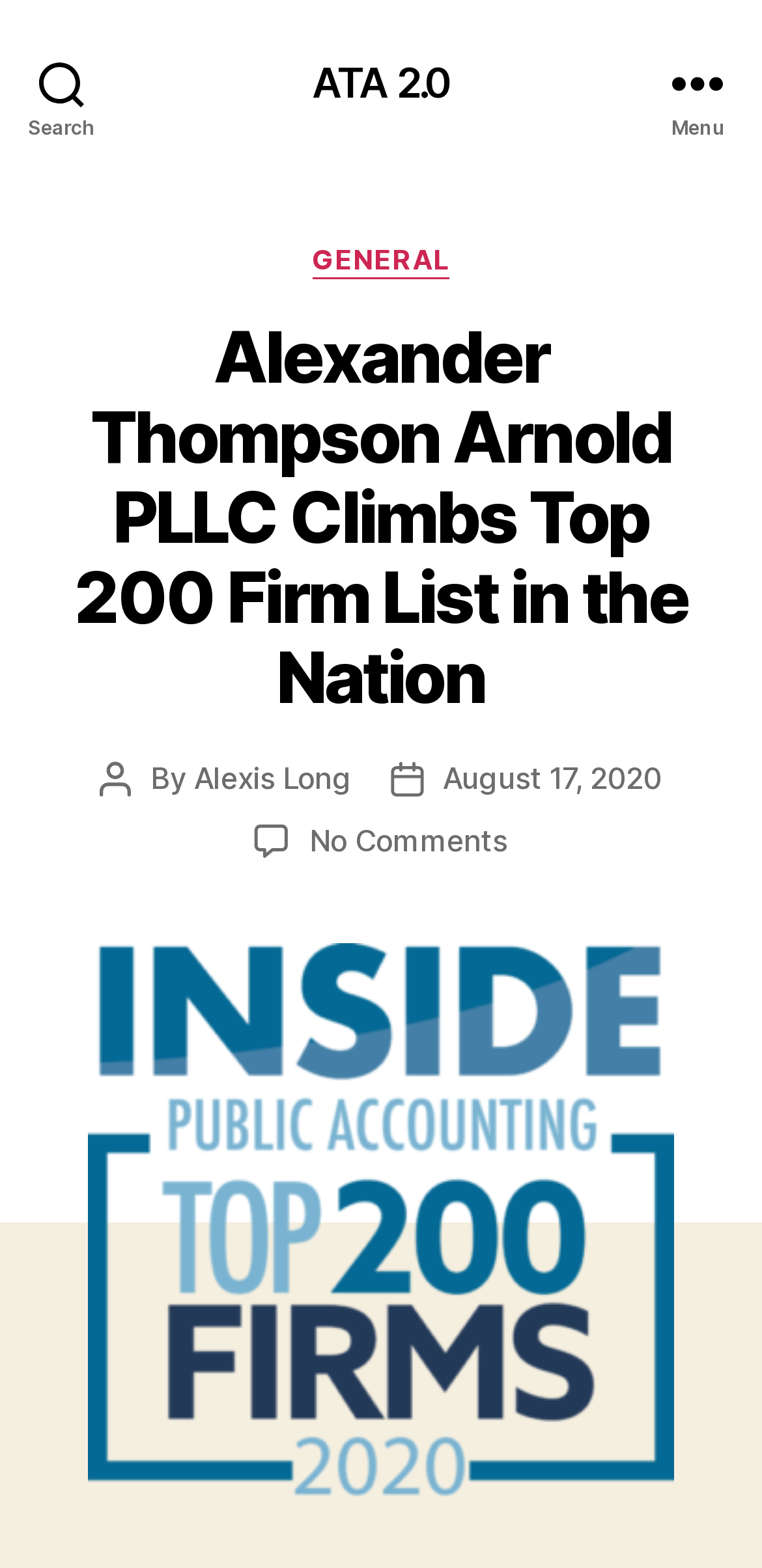Please reply with a single word or brief phrase to the question: 
What is the date of the article?

August 17, 2020